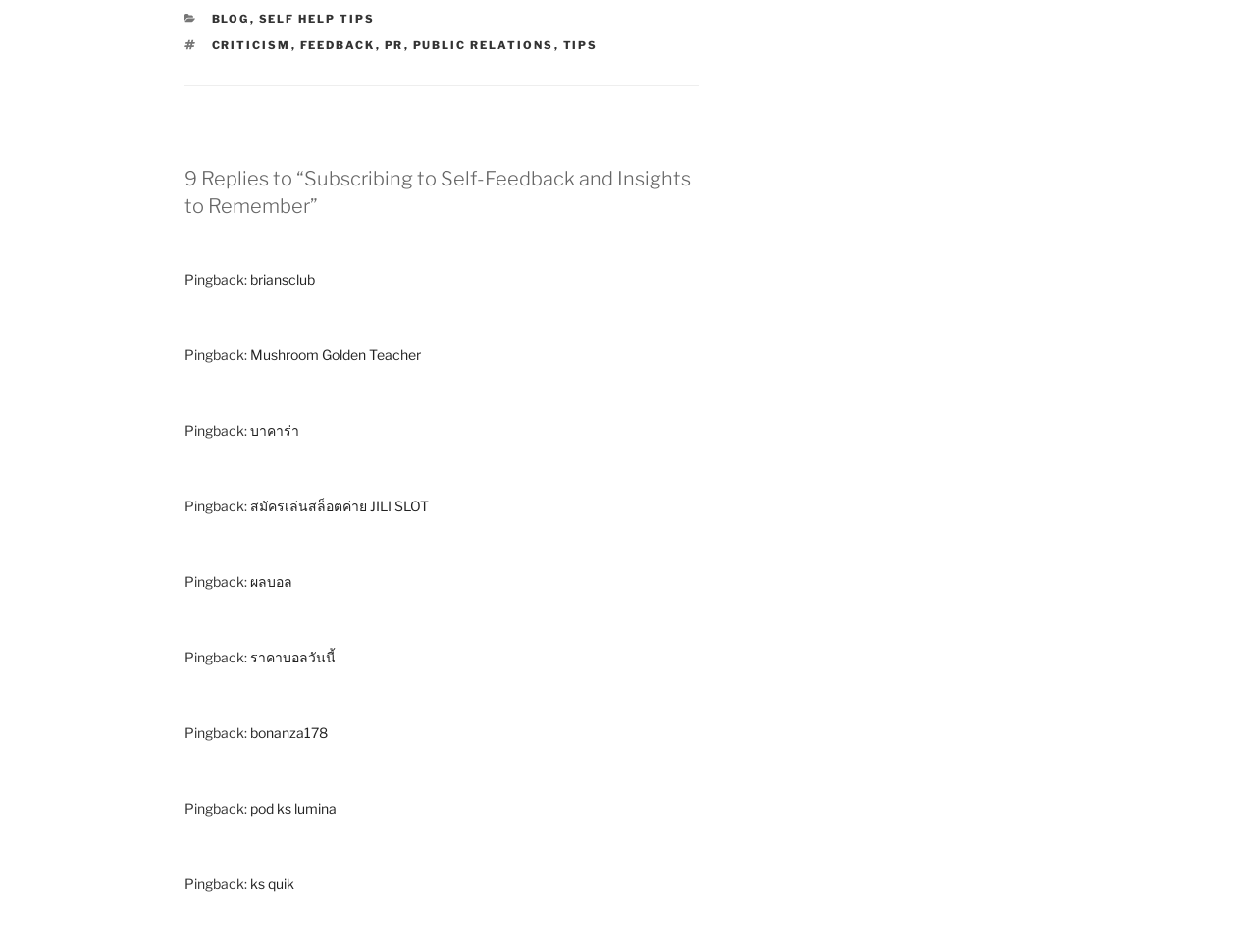What is the common theme among the pingback links?
Based on the screenshot, provide your answer in one word or phrase.

Various websites